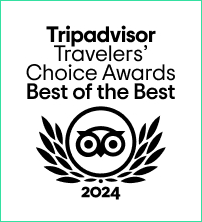Offer an in-depth caption that covers the entire scene depicted in the image.

The image features the prominent logo of the Tripadvisor Travelers’ Choice Awards, accompanied by the text "Best of the Best" and the year "2024." This recognition showcases outstanding hospitality and travel experiences, highlighting establishments that have consistently received exceptional reviews from travelers. The logo is framed by an elegant wreath design, symbolizing achievement and excellence in the travel industry. Such accolades are awarded to properties that stand out for their service, cleanliness, and overall guest satisfaction, placing them at the forefront of travelers' top choices.